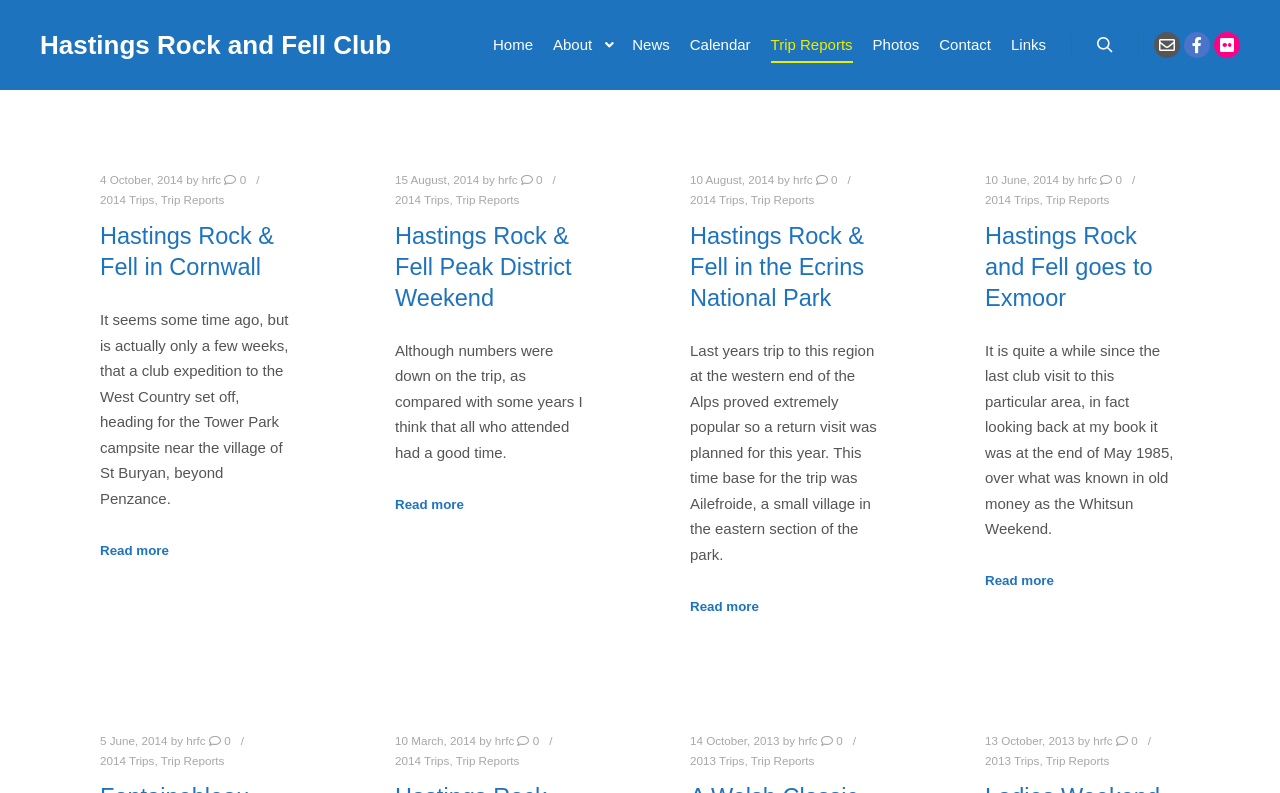What is the author of the trip reports?
Look at the image and provide a short answer using one word or a phrase.

hrfc